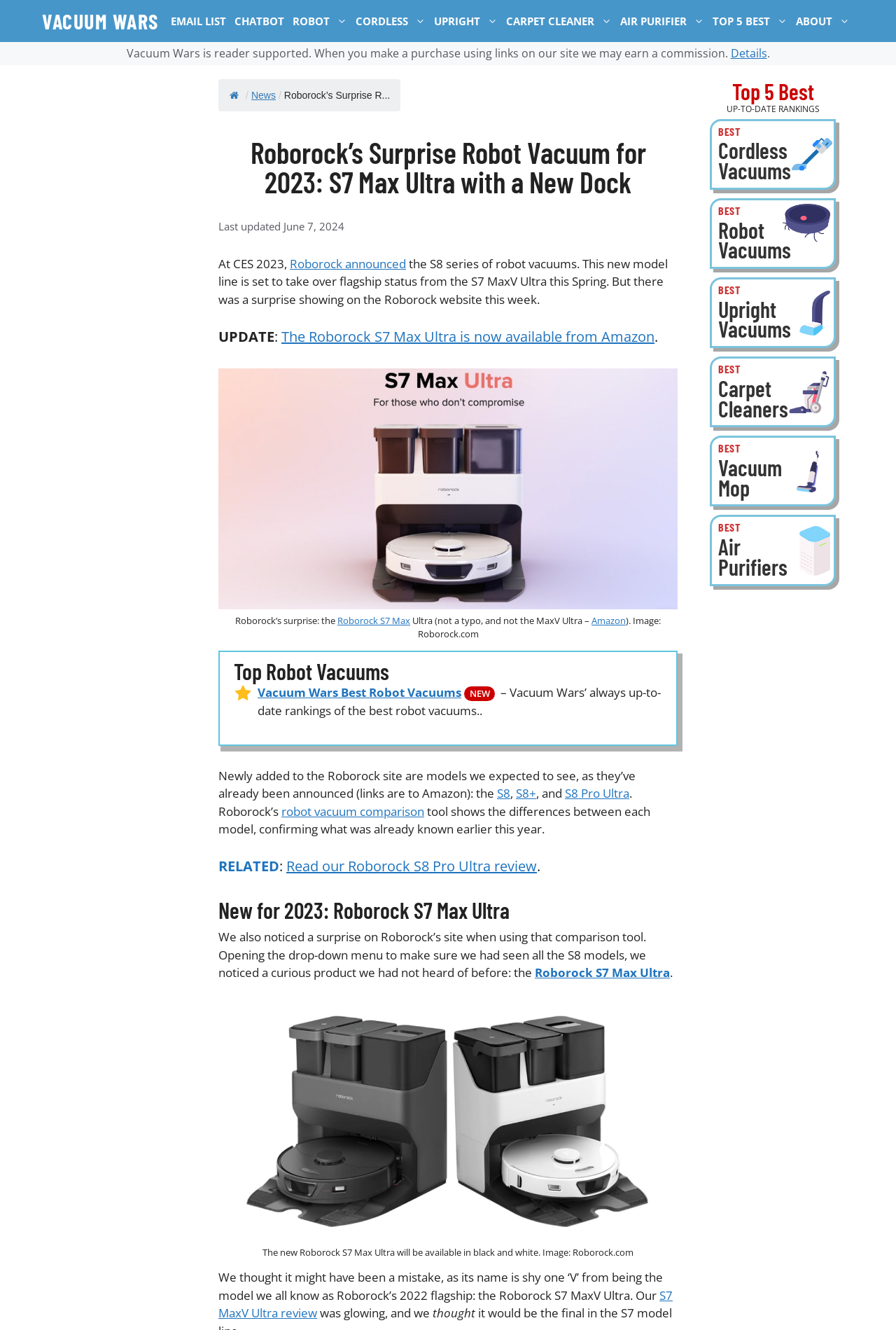Offer a meticulous caption that includes all visible features of the webpage.

The webpage is about Roborock's new robot vacuum, the S7 Max Ultra, and its comparison to other models. At the top, there is a navigation bar with links to various categories, including "VACUUM WARS", "EMAIL LIST", "CHATBOT", "ROBOT", "CORDLESS", "UPRIGHT", "CARPET CLEANER", "AIR PURIFIER", "TOP 5 BEST", and "ABOUT". 

Below the navigation bar, there is a disclaimer stating that the website is reader-supported and may earn a commission when purchases are made through links on the site. 

The main content of the webpage is an article about Roborock's surprise robot vacuum for 2023, the S7 Max Ultra, with a new dock. The article is divided into sections, with headings and subheadings. There are several links to other articles and websites, including Amazon, throughout the text. 

The article features two images, one of the Roborock S7 Max Ultra and another of the same model in black and white. There are also several buttons and links to other related articles, including a review of the Roborock S8 Pro Ultra and a comparison tool for Roborock's robot vacuums. 

On the right side of the webpage, there is a complementary section with a heading "Top 5 Best" and links to other articles, including "Best Cordless Vacuums".